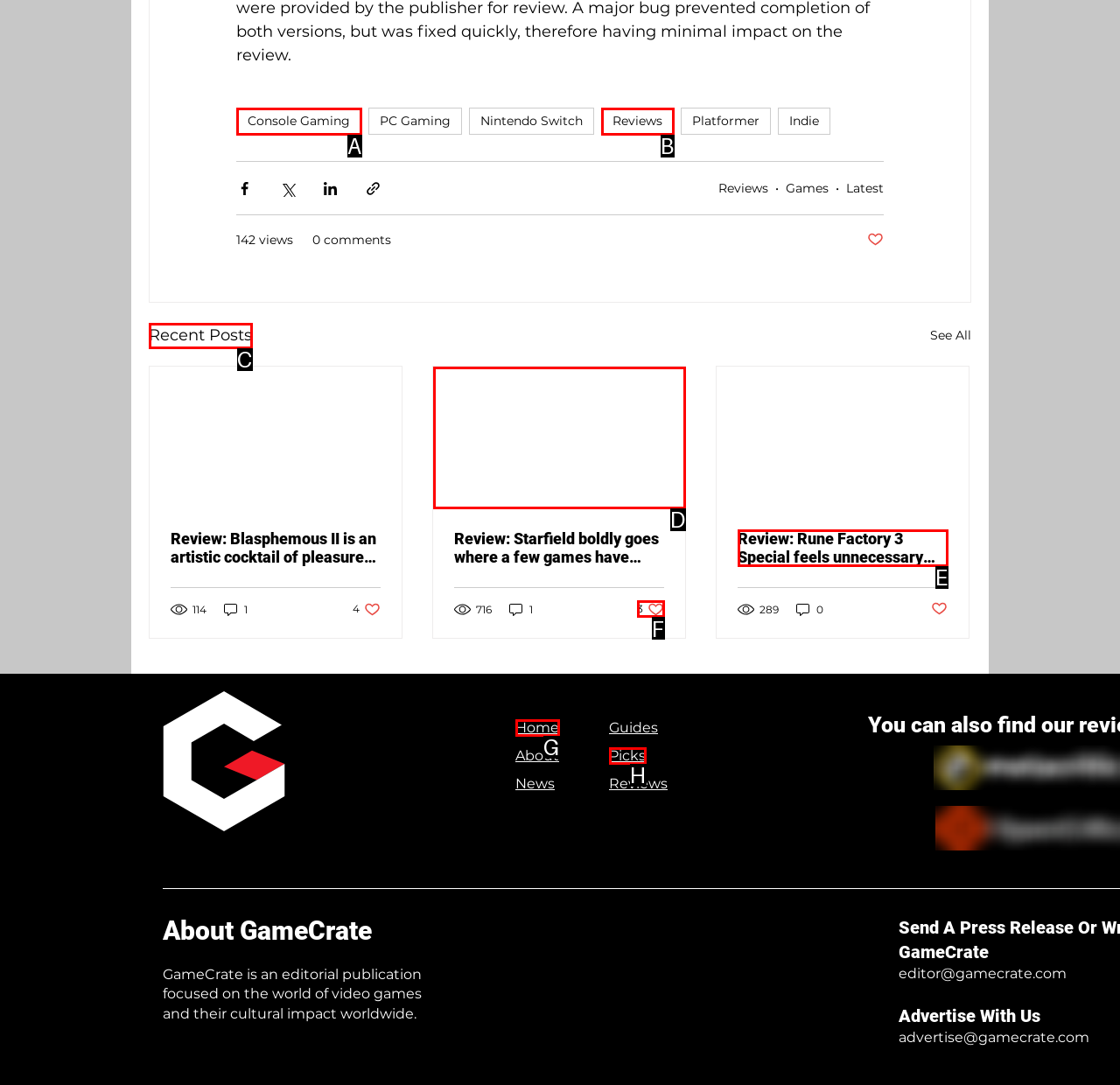Identify the letter of the correct UI element to fulfill the task: View the 'Recent Posts' from the given options in the screenshot.

C